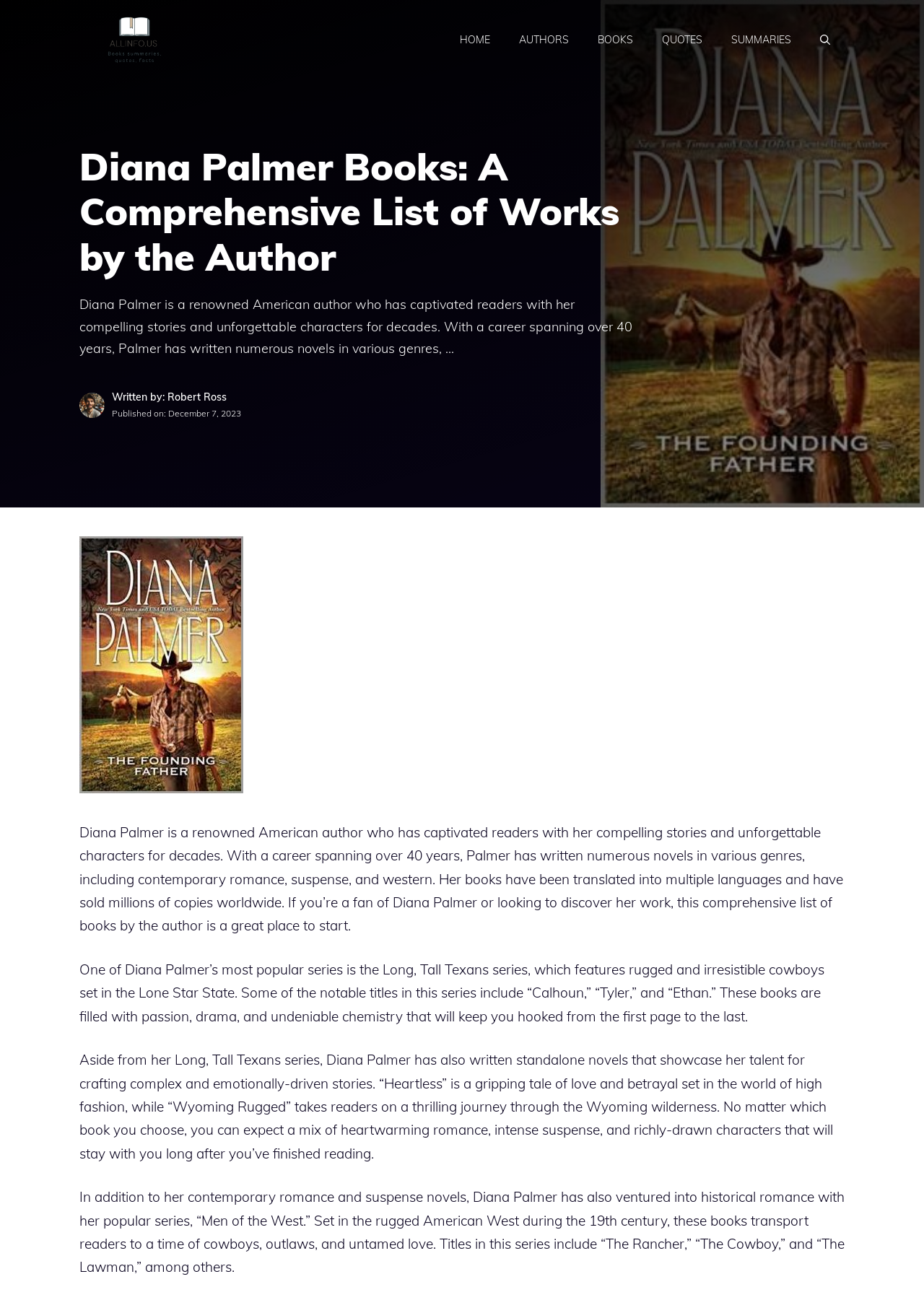Analyze the image and provide a detailed answer to the question: What is the author's name?

The author's name is mentioned in the text as 'Diana Palmer' in the context of describing her as a renowned American author.